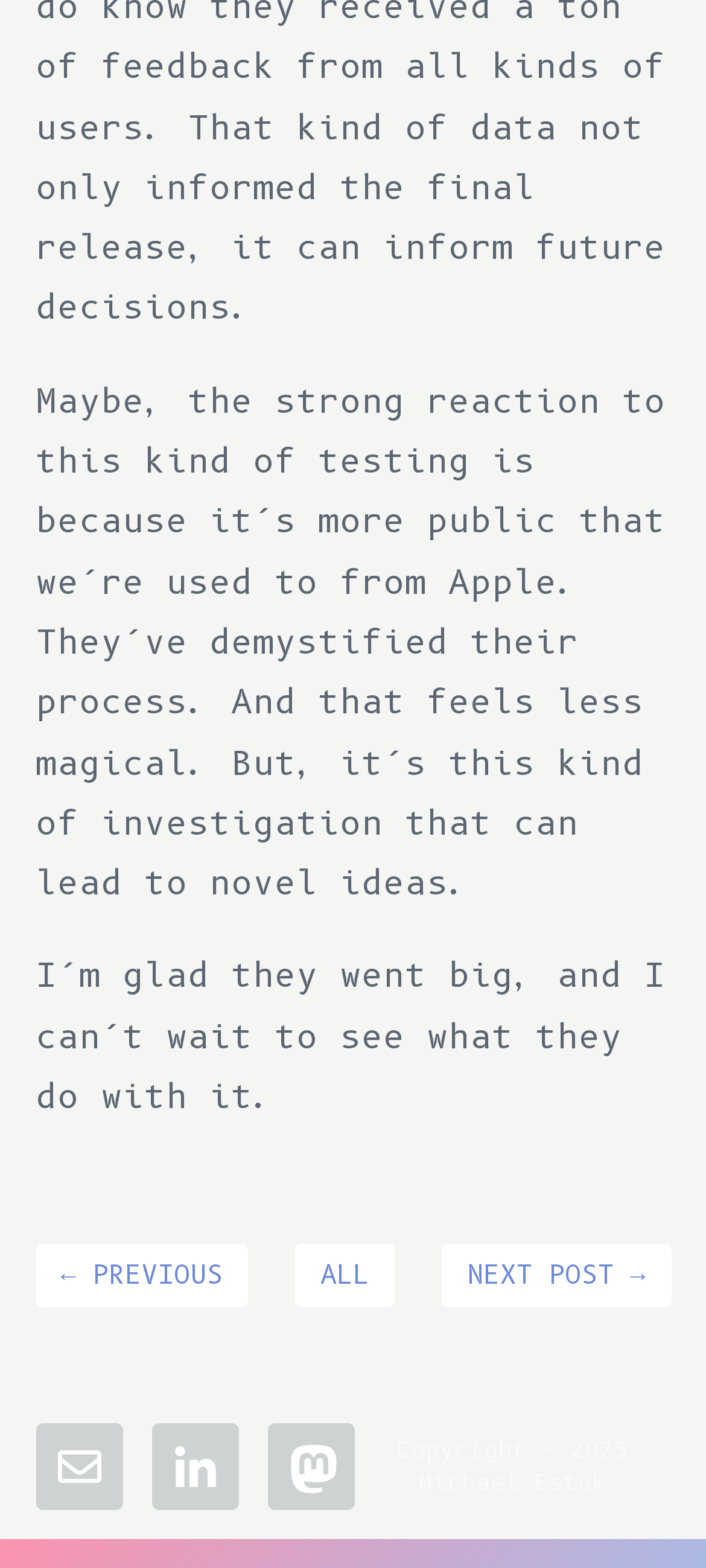Analyze the image and answer the question with as much detail as possible: 
How many images are there in the footer section?

I looked at the footer section and found three image elements, each associated with a link.